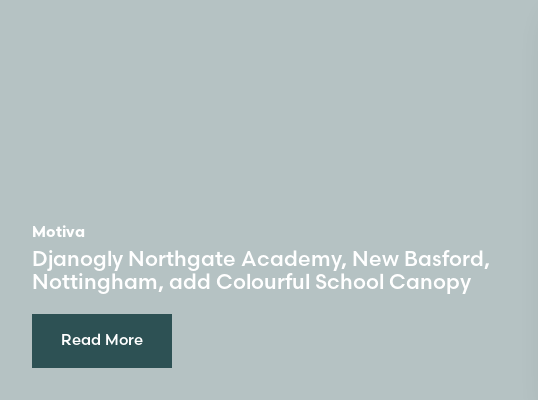What is the purpose of the 'Read More' button?
Look at the image and provide a short answer using one word or a phrase.

To explore further details